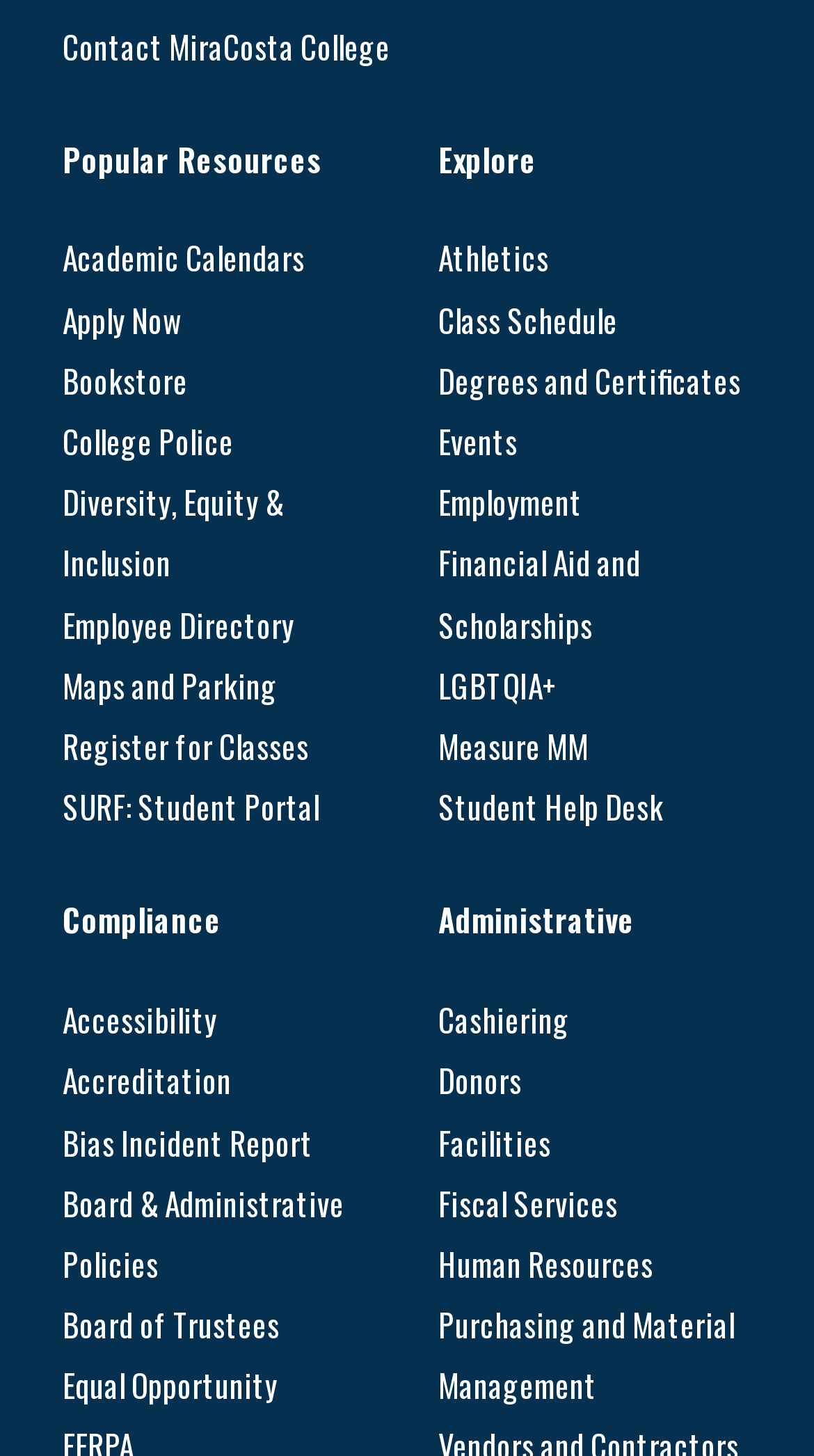Highlight the bounding box coordinates of the element that should be clicked to carry out the following instruction: "View College Police". The coordinates must be given as four float numbers ranging from 0 to 1, i.e., [left, top, right, bottom].

[0.077, 0.287, 0.287, 0.318]